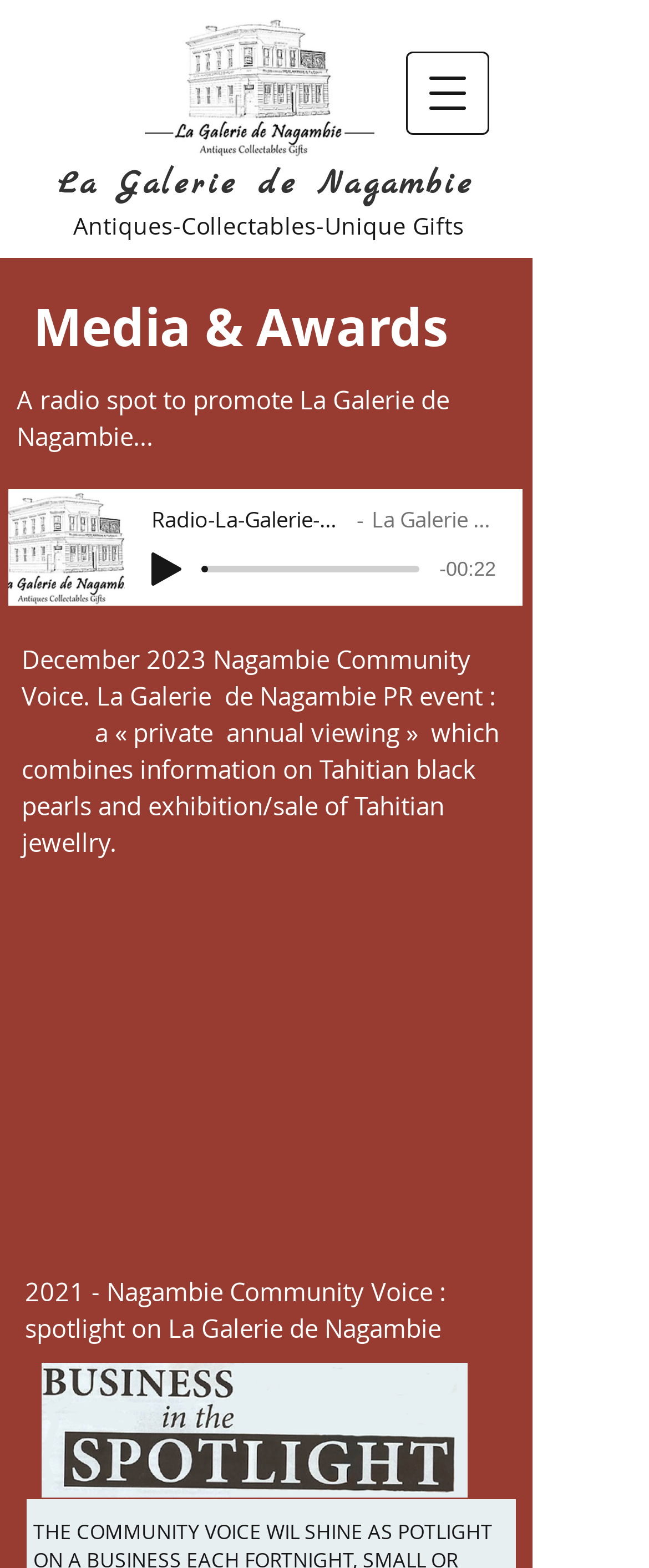Find the bounding box of the web element that fits this description: "input value="0" value="0"".

[0.315, 0.352, 0.646, 0.373]